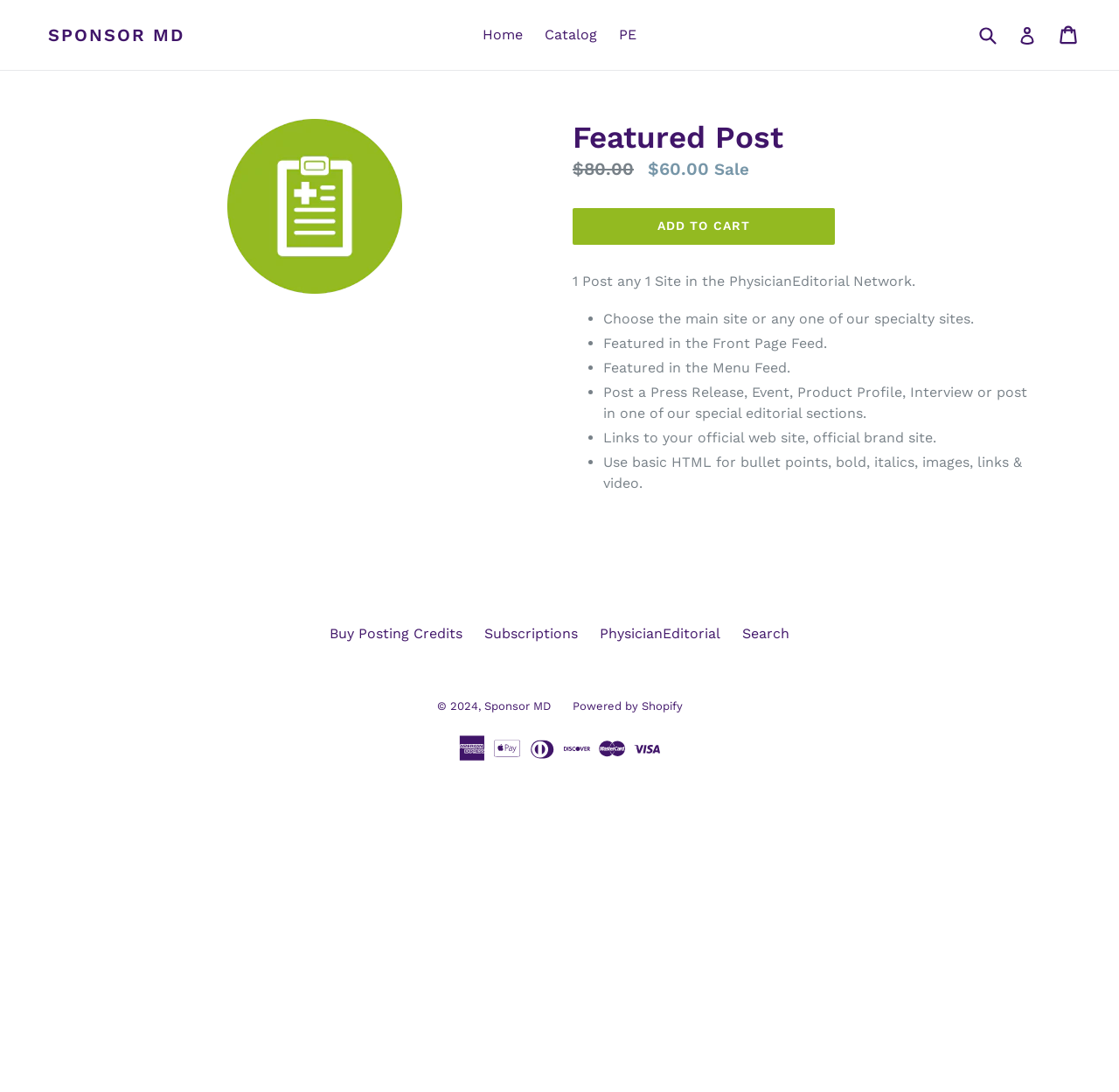What is the copyright year of the website?
Provide a concise answer using a single word or phrase based on the image.

2024